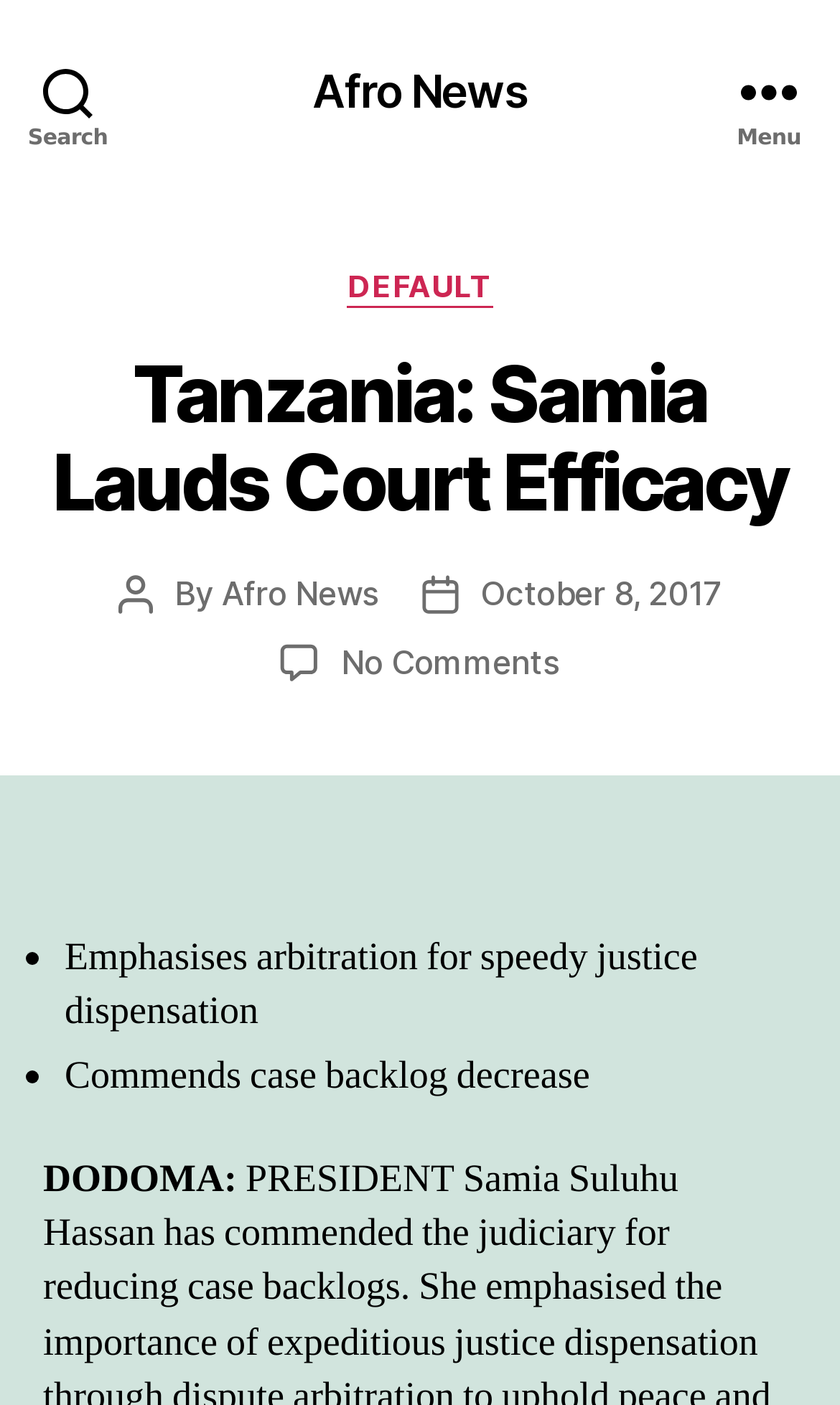Provide a short answer using a single word or phrase for the following question: 
What is the date of the post?

October 8, 2017